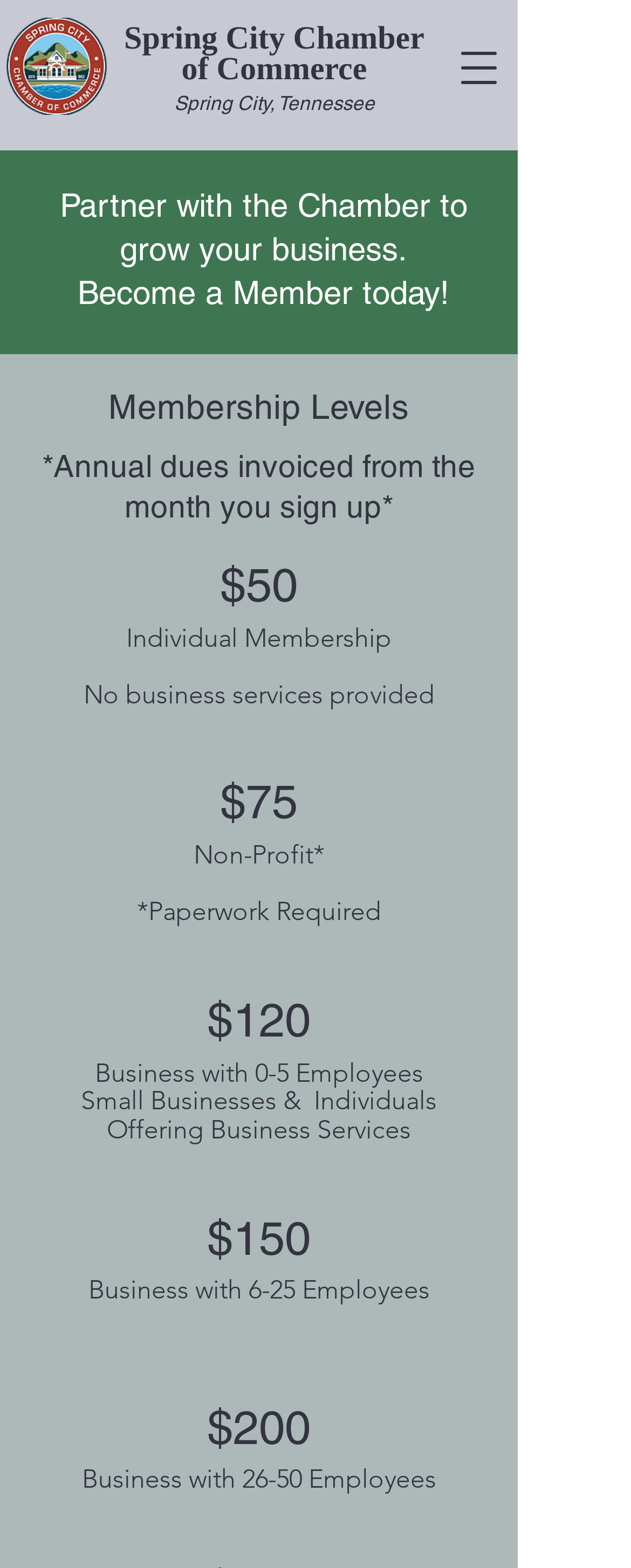What is the annual dues for a business with 26-50 employees?
Please ensure your answer to the question is detailed and covers all necessary aspects.

The annual dues for a business with 26-50 employees can be found in the section below the heading 'Membership Levels'. The dues are listed as '$200' next to the membership level 'Business with 26-50 Employees'.